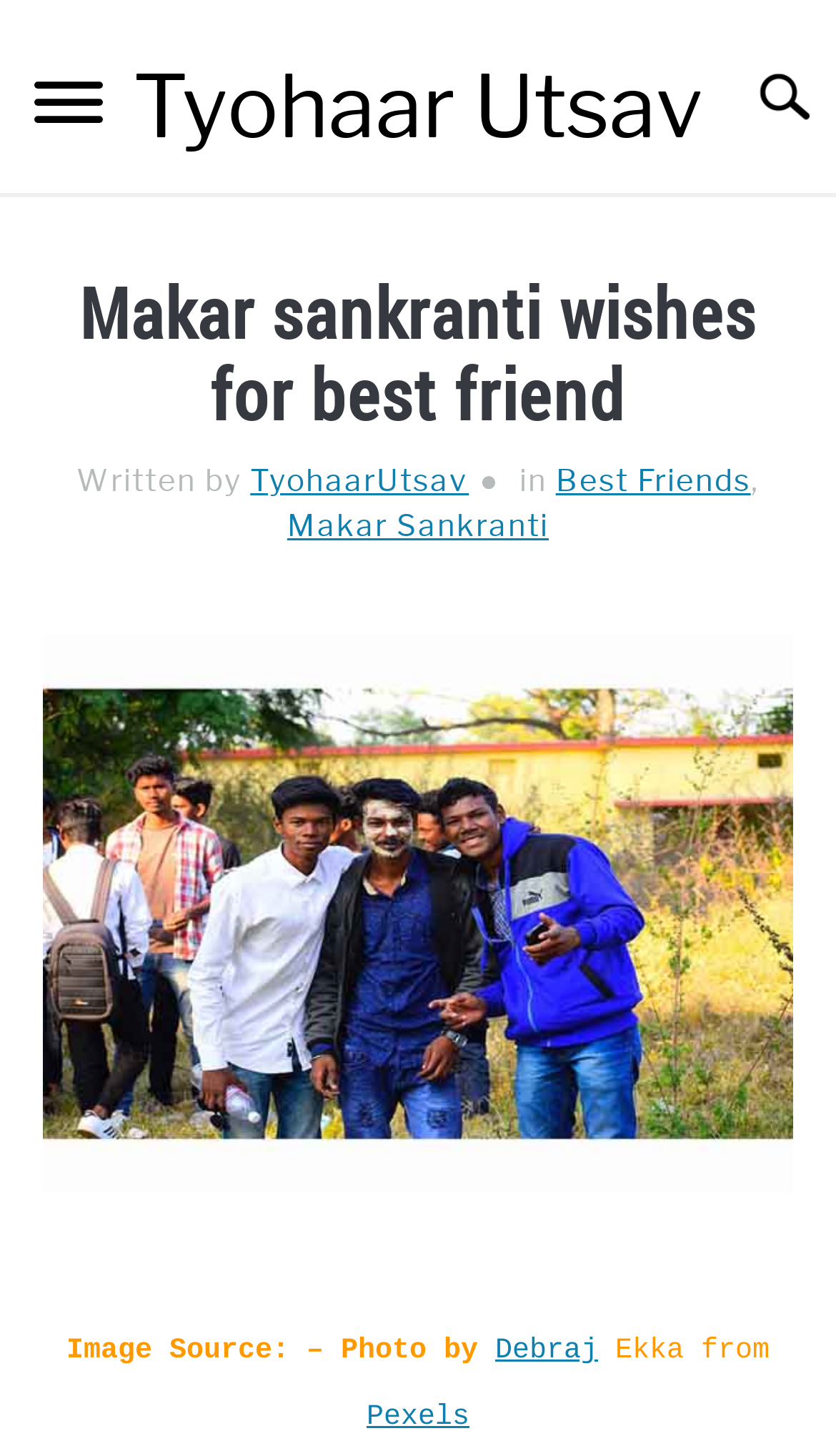What other occasions are being linked to?
Using the visual information, respond with a single word or phrase.

Happy New Year, Republic Day, etc.